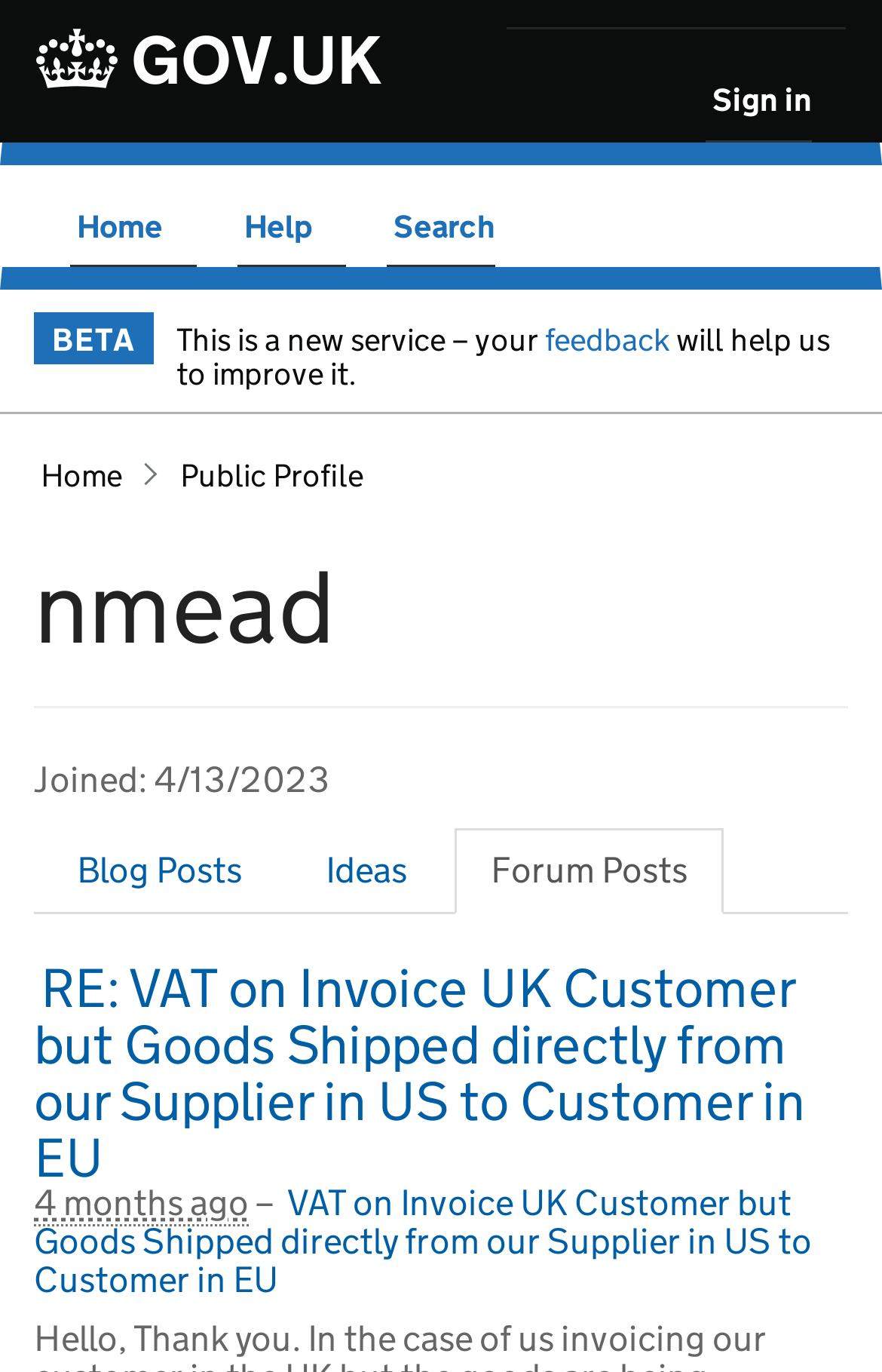Find the bounding box coordinates of the element to click in order to complete this instruction: "Go to home page". The bounding box coordinates must be four float numbers between 0 and 1, denoted as [left, top, right, bottom].

[0.087, 0.133, 0.185, 0.196]